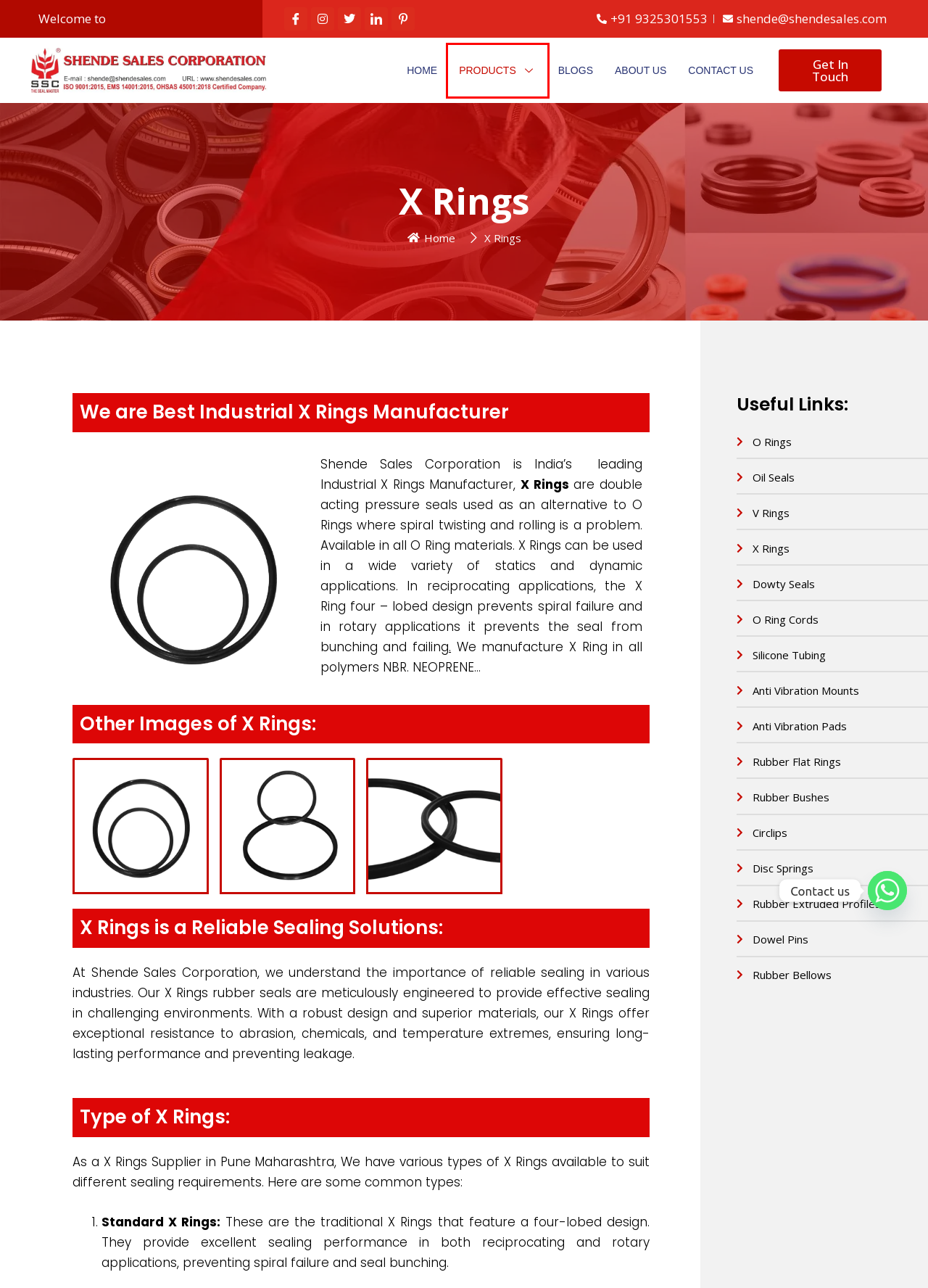You have a screenshot of a webpage where a red bounding box highlights a specific UI element. Identify the description that best matches the resulting webpage after the highlighted element is clicked. The choices are:
A. Best Industrial Silicone Tubing Manufacturer in 2024
B. Best Industrial Rubber Bellows Manufacturer in 2024
C. Best Industrial Rubber Extruded Profiles Manufacturer in 2024
D. Best Industrial Circlips Manufacturer in 2024
E. Contact us - Shende Sales Corporation
F. #1 Best Industrial Rubber O Ring Manufacturer in India
G. Best Industrial V Rings Manufacturer in India 2024
H. Best manufacturer of high quality industrial rubber products 2024

H